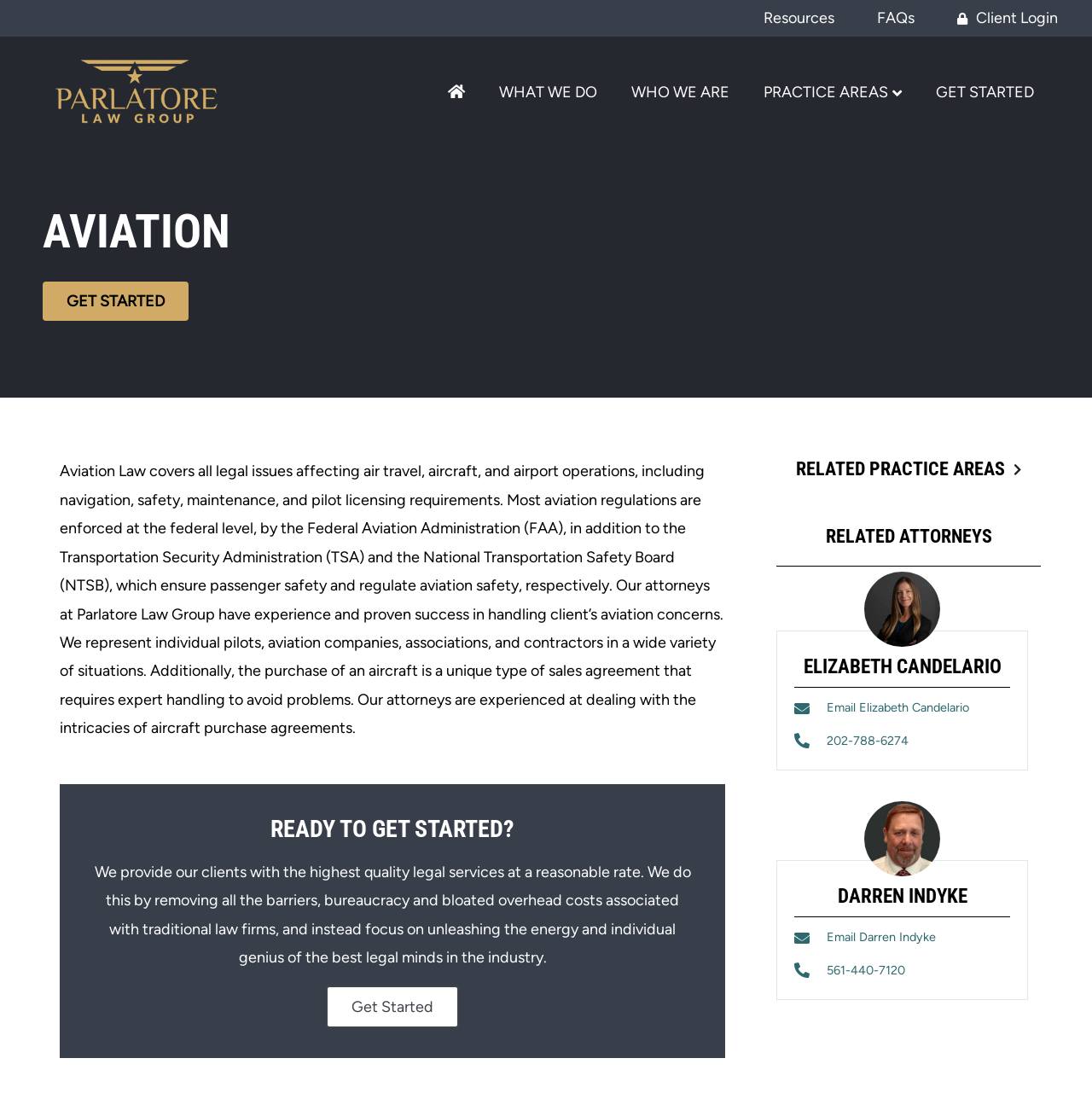Locate the bounding box coordinates of the clickable area needed to fulfill the instruction: "Click on the 'ELIZABETH CANDELARIO' link".

[0.736, 0.596, 0.917, 0.617]